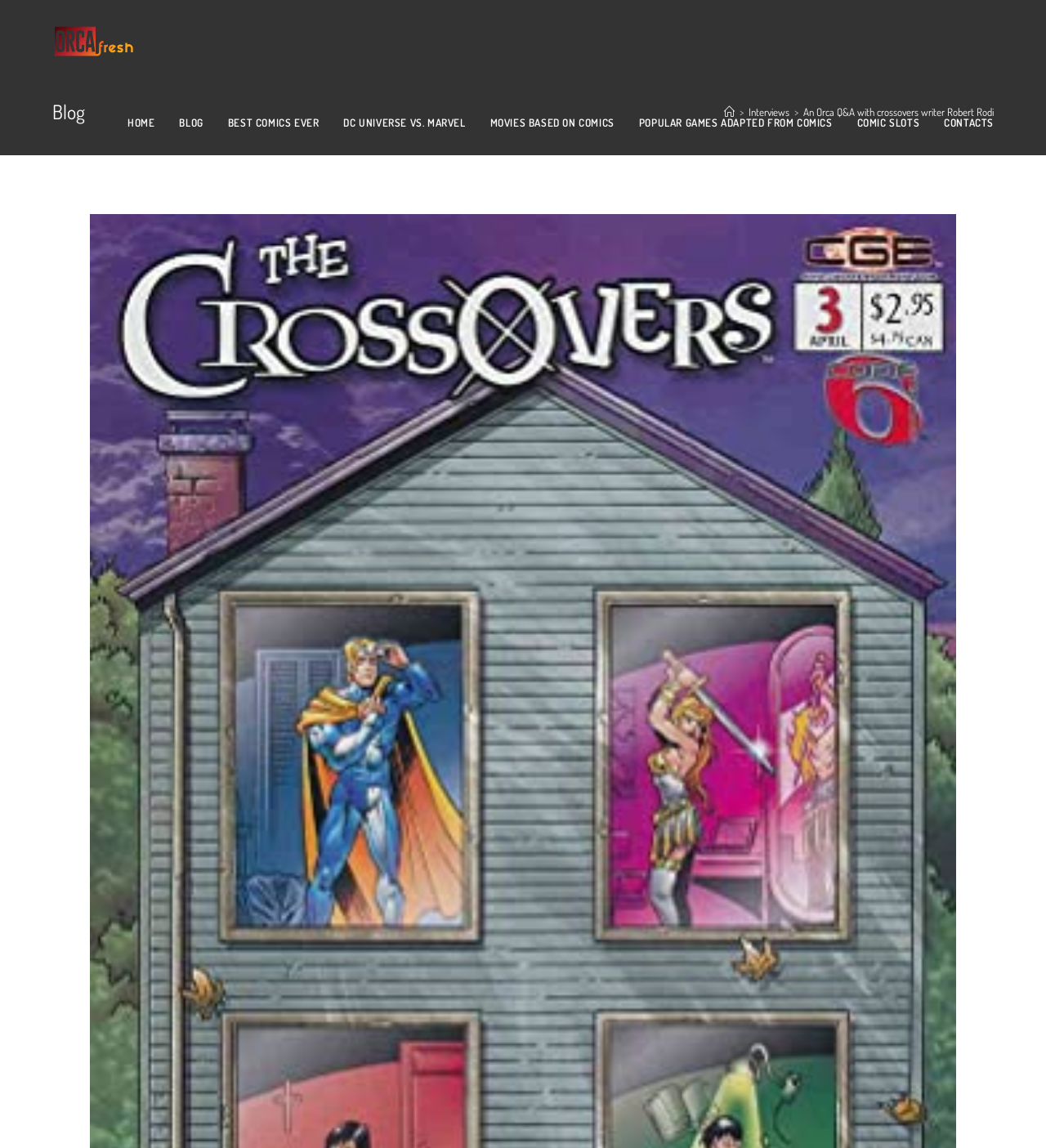What is the title of the current page?
Look at the screenshot and provide an in-depth answer.

I determined the title of the current page by looking at the last link in the navigation menu, which has the text 'An Orca Q&A with crossovers writer Robert Rodi'.